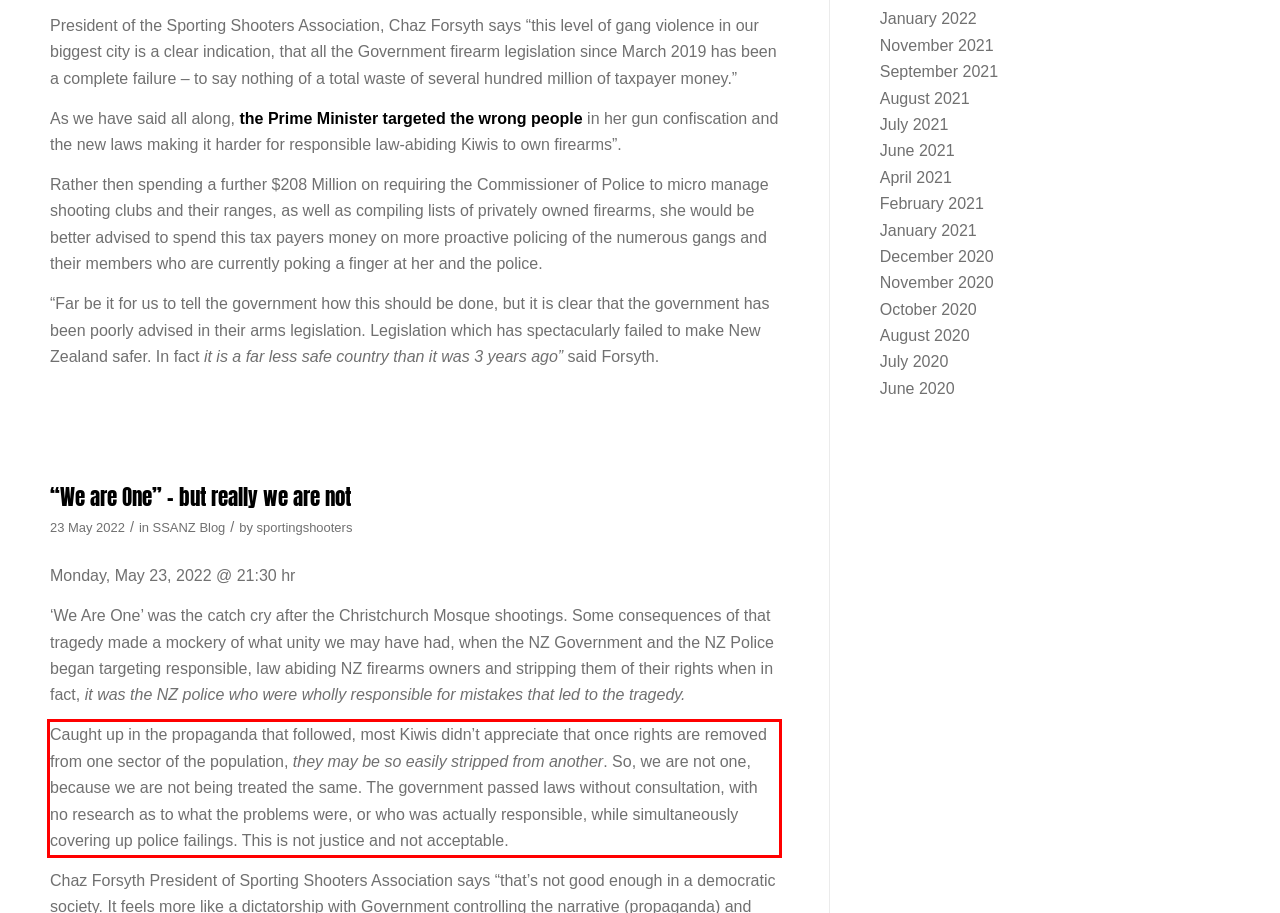There is a UI element on the webpage screenshot marked by a red bounding box. Extract and generate the text content from within this red box.

Caught up in the propaganda that followed, most Kiwis didn’t appreciate that once rights are removed from one sector of the population, they may be so easily stripped from another. So, we are not one, because we are not being treated the same. The government passed laws without consultation, with no research as to what the problems were, or who was actually responsible, while simultaneously covering up police failings. This is not justice and not acceptable.